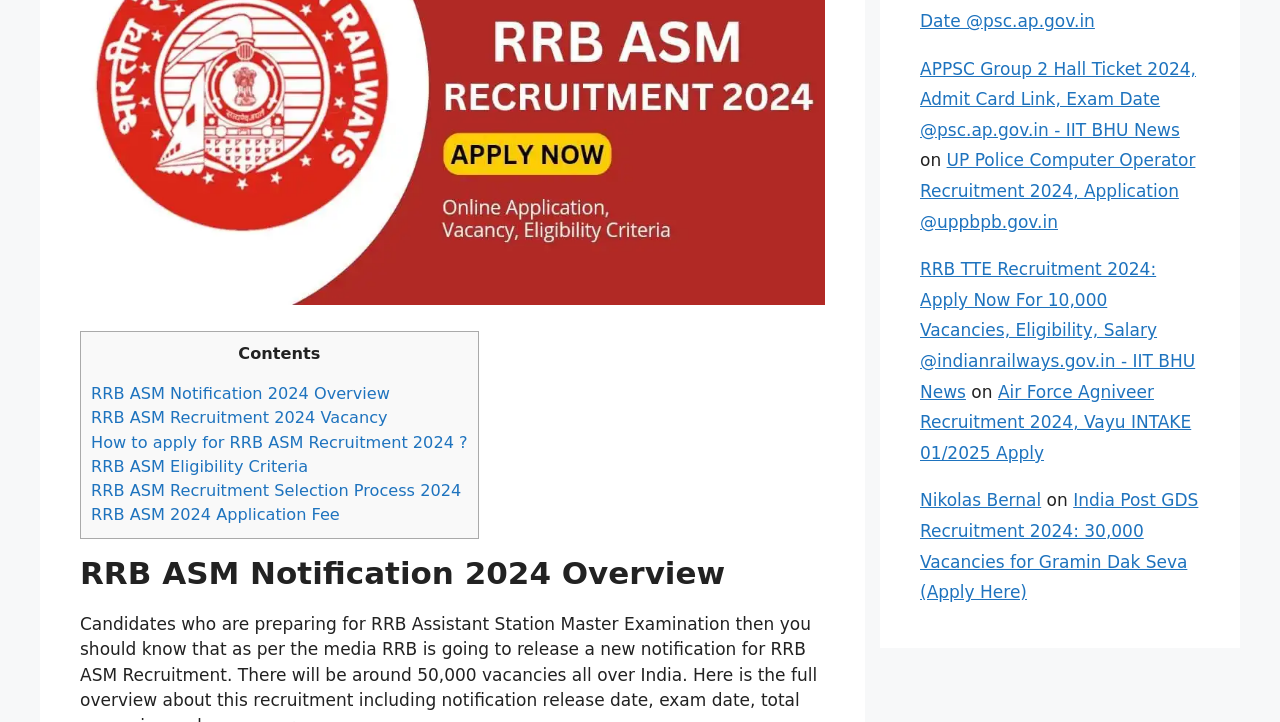Locate the bounding box coordinates of the area you need to click to fulfill this instruction: 'View RRB ASM Notification 2024 Overview'. The coordinates must be in the form of four float numbers ranging from 0 to 1: [left, top, right, bottom].

[0.071, 0.532, 0.305, 0.558]